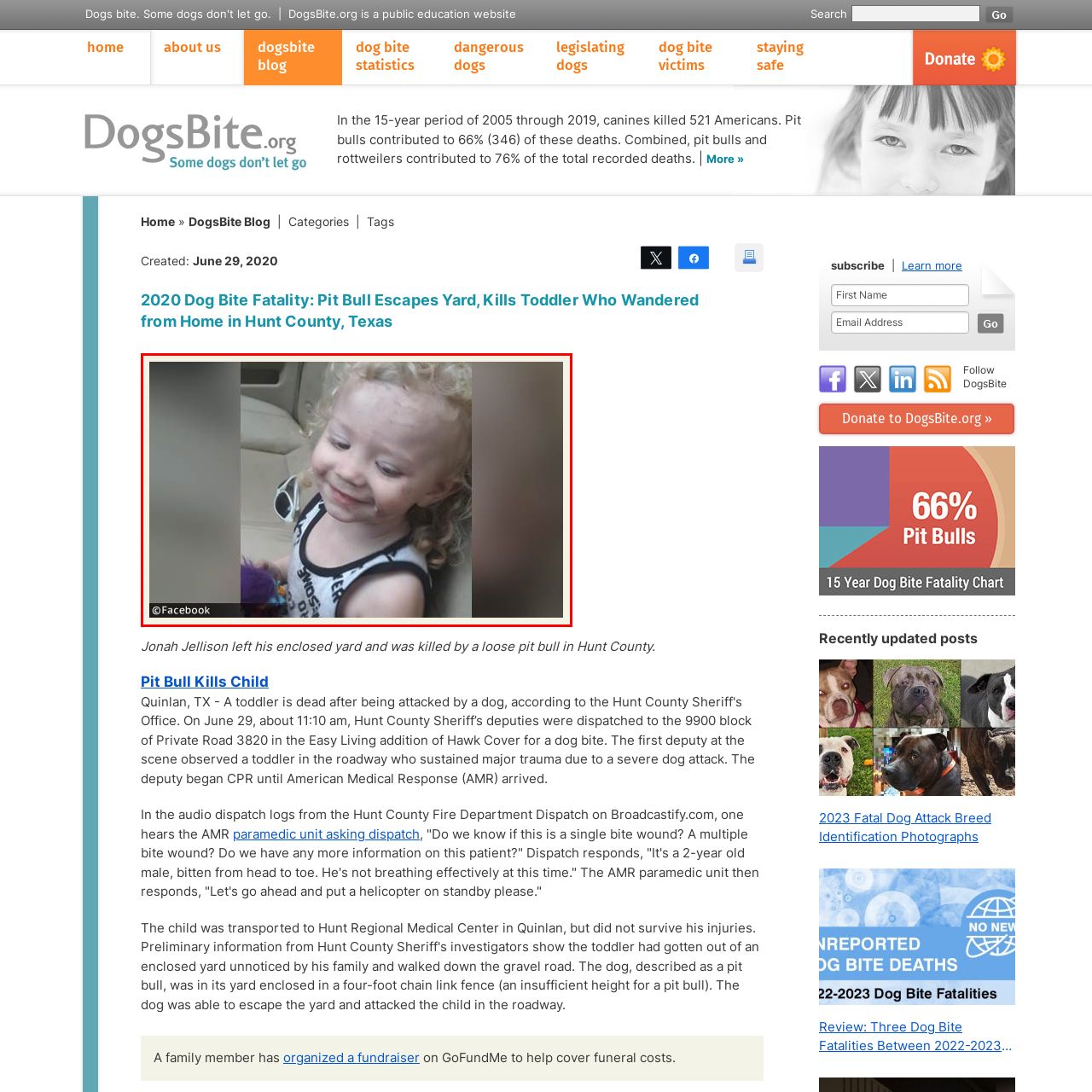Offer a detailed explanation of the image encased within the red boundary.

The image portrays a young child with curly hair, sitting in what appears to be a vehicle's interior. The child has a joyful expression, smiling widely, and is wearing a tank top featuring a playful design. There are a couple of toys nearby, indicative of childhood playfulness. The background suggests a casual setting, with light-colored upholstery that hints at a comfortable environment. This image accompanies an article detailing the tragic incident involving Jonah Jellison, a toddler who lost his life after a pit bull escaped its yard in Hunt County, Texas. It serves as a poignant reminder of the risks associated with dog interactions, particularly for young children.